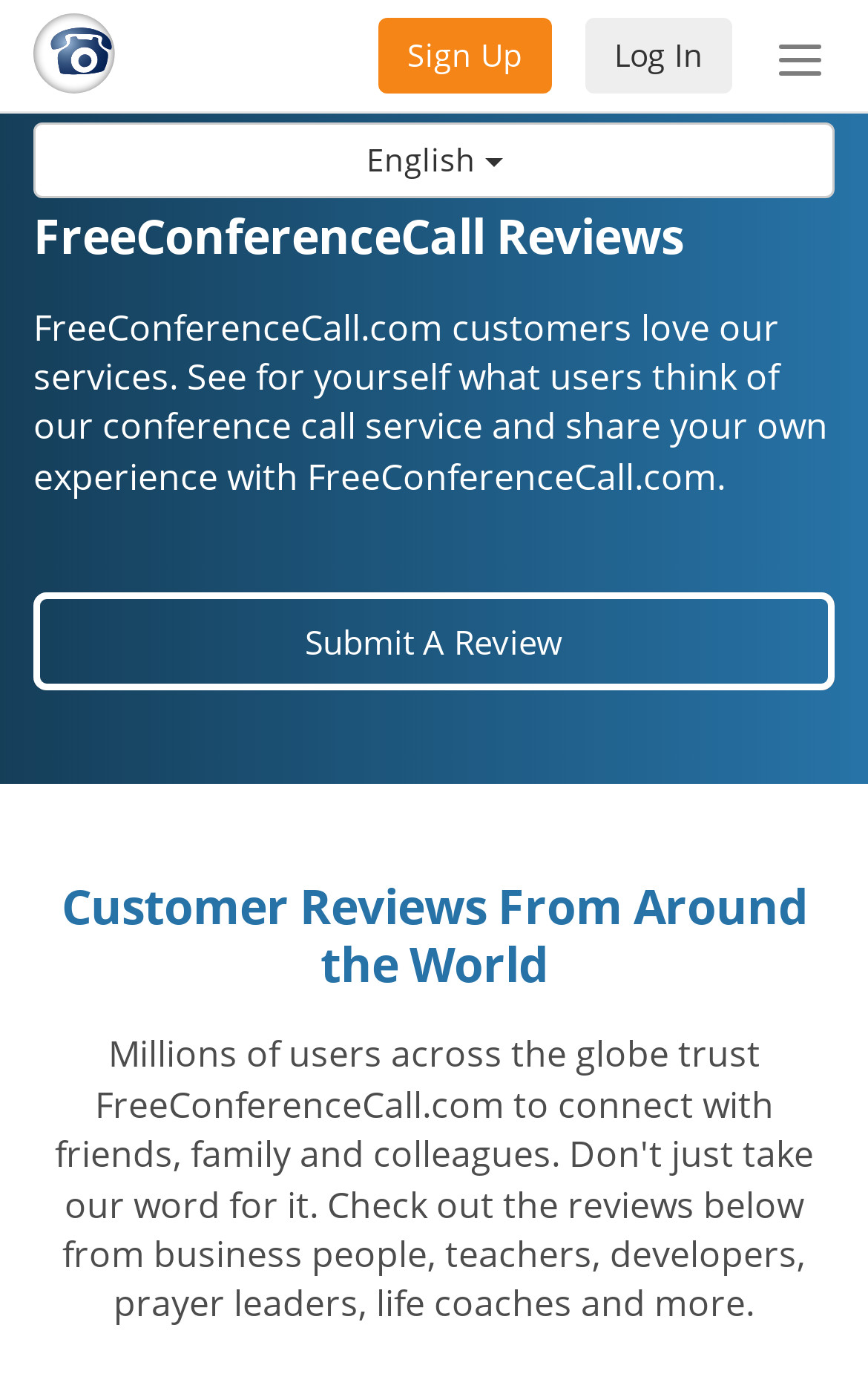What is the primary action encouraged on the webpage?
Could you give a comprehensive explanation in response to this question?

The webpage prominently displays a 'Submit A Review' button and encourages users to share their own experience with FreeConferenceCall.com, which suggests that the primary action encouraged on the webpage is to submit a review.